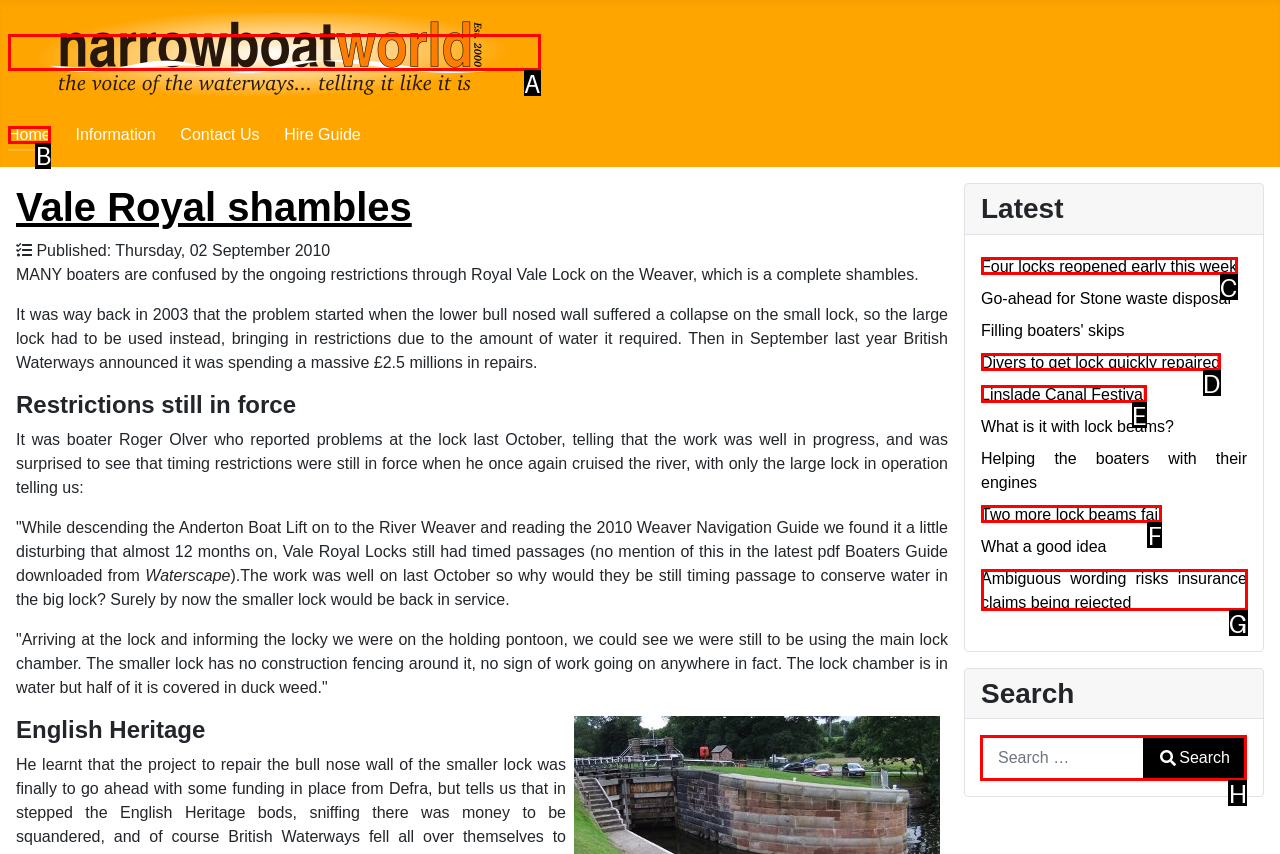Select the option I need to click to accomplish this task: Search for something
Provide the letter of the selected choice from the given options.

H